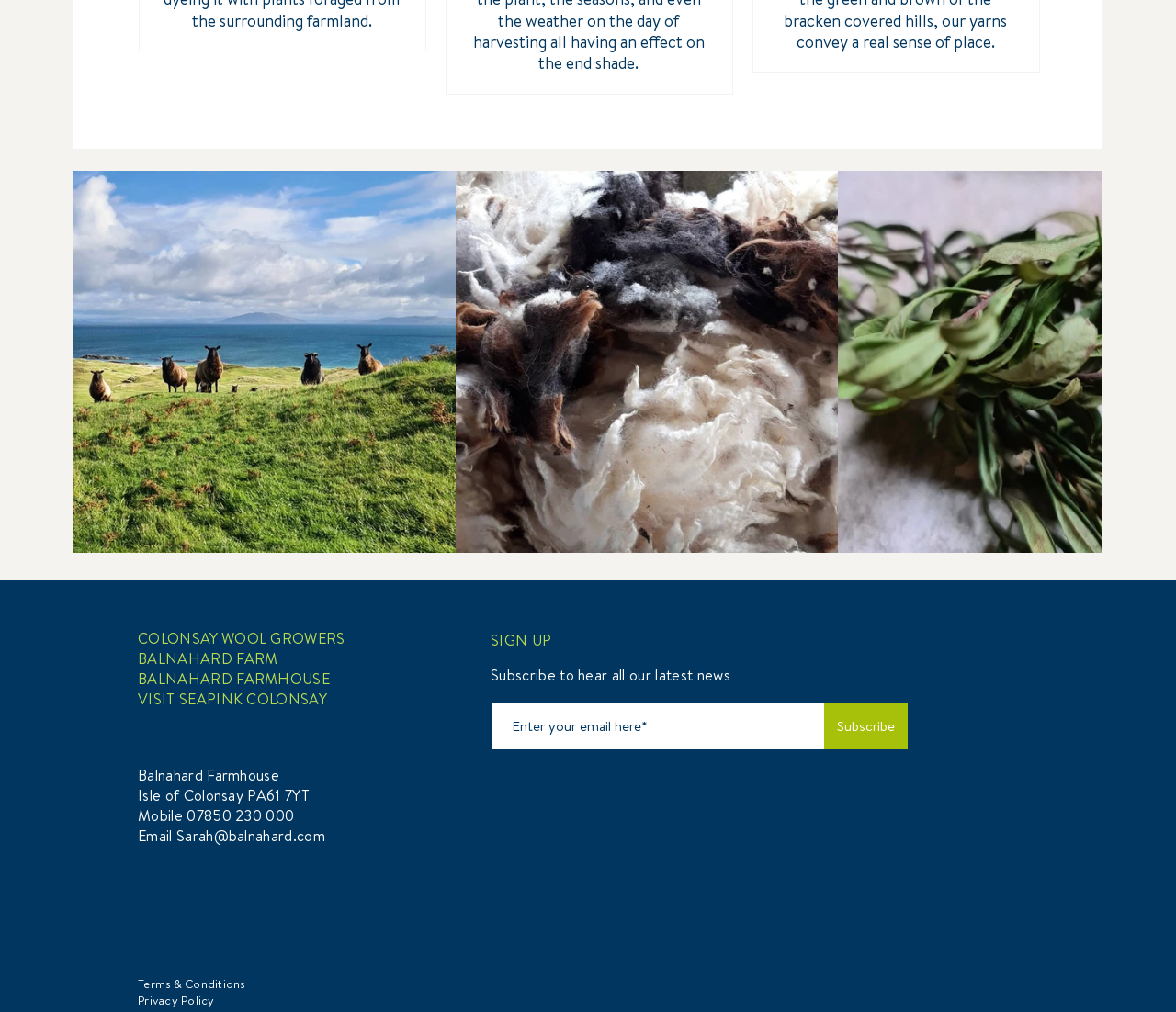Show the bounding box coordinates of the region that should be clicked to follow the instruction: "Visit 'BALNAHARD FARM' page."

[0.117, 0.641, 0.236, 0.66]